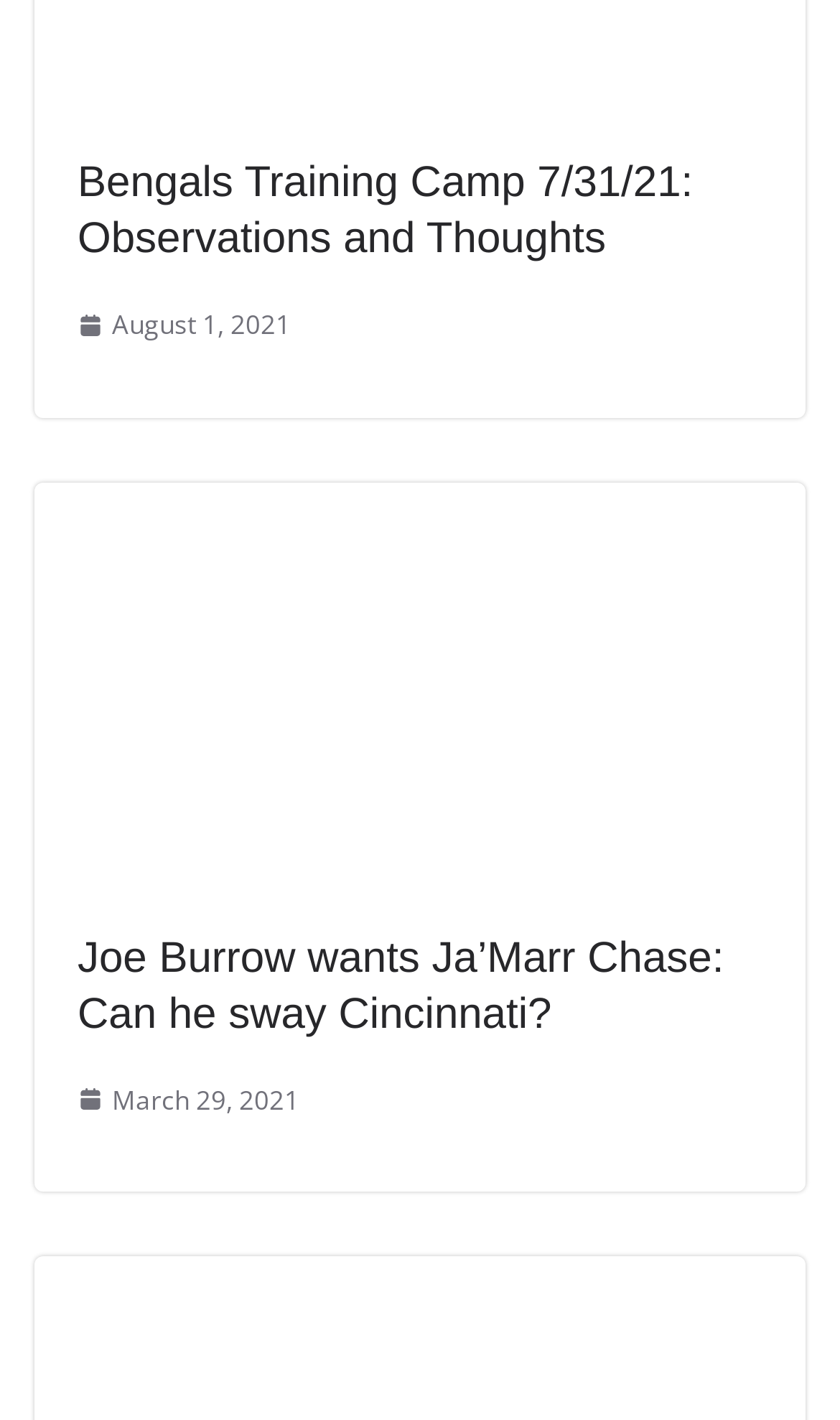Identify and provide the bounding box coordinates of the UI element described: "August 1, 2021August 1, 2021". The coordinates should be formatted as [left, top, right, bottom], with each number being a float between 0 and 1.

[0.092, 0.212, 0.346, 0.245]